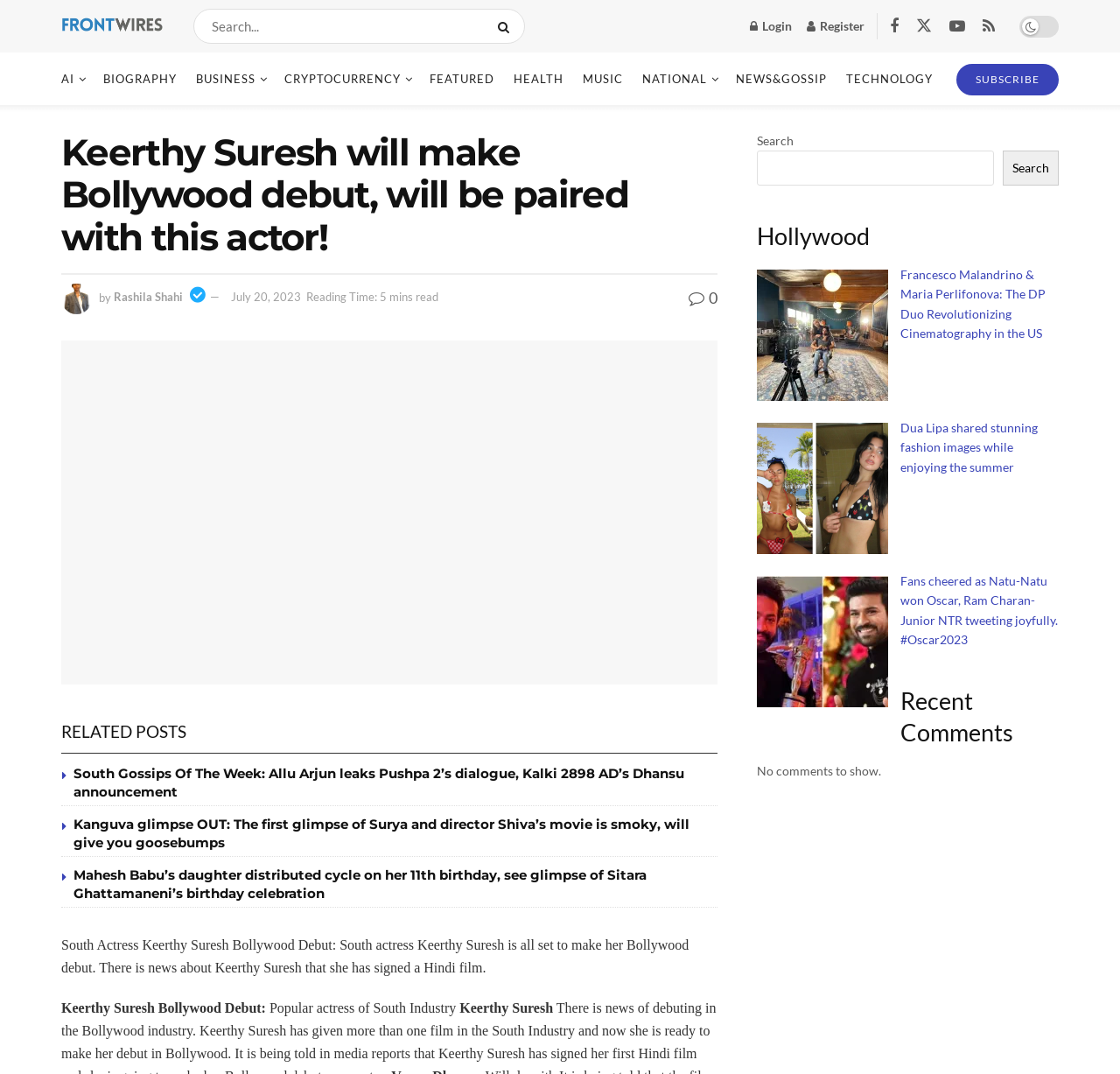Describe the webpage meticulously, covering all significant aspects.

The webpage is about South actress Keerthy Suresh's Bollywood debut. At the top, there is a logo of "FrontWires" with a search bar and login/register buttons. Below the logo, there are several navigation links, including "AI", "BIOGRAPHY", "BUSINESS", and more.

The main content of the webpage is an article about Keerthy Suresh's Bollywood debut. The article has a heading "Keerthy Suresh will make Bollywood debut, will be paired with this actor!" and is accompanied by an image. The article text is "South Actress Keerthy Suresh Bollywood Debut: South actress Keerthy Suresh is all set to make her Bollywood debut. There is news about Keerthy Suresh that she has signed a Hindi film."

Below the article, there are several related posts, including "South Gossips Of The Week", "Kanguva glimpse OUT", and "Mahesh Babu’s daughter distributed cycle on her 11th birthday". Each related post has a heading and a link to the full article.

On the right side of the webpage, there is a section with a heading "Popular actress of South Industry". Below this section, there is a search bar with a button. There are also several headings, including "Hollywood", and links to articles about cinematography, Dua Lipa's summer fashion trends, and more.

At the bottom of the webpage, there is a section with a heading "Recent Comments" and a message "No comments to show."